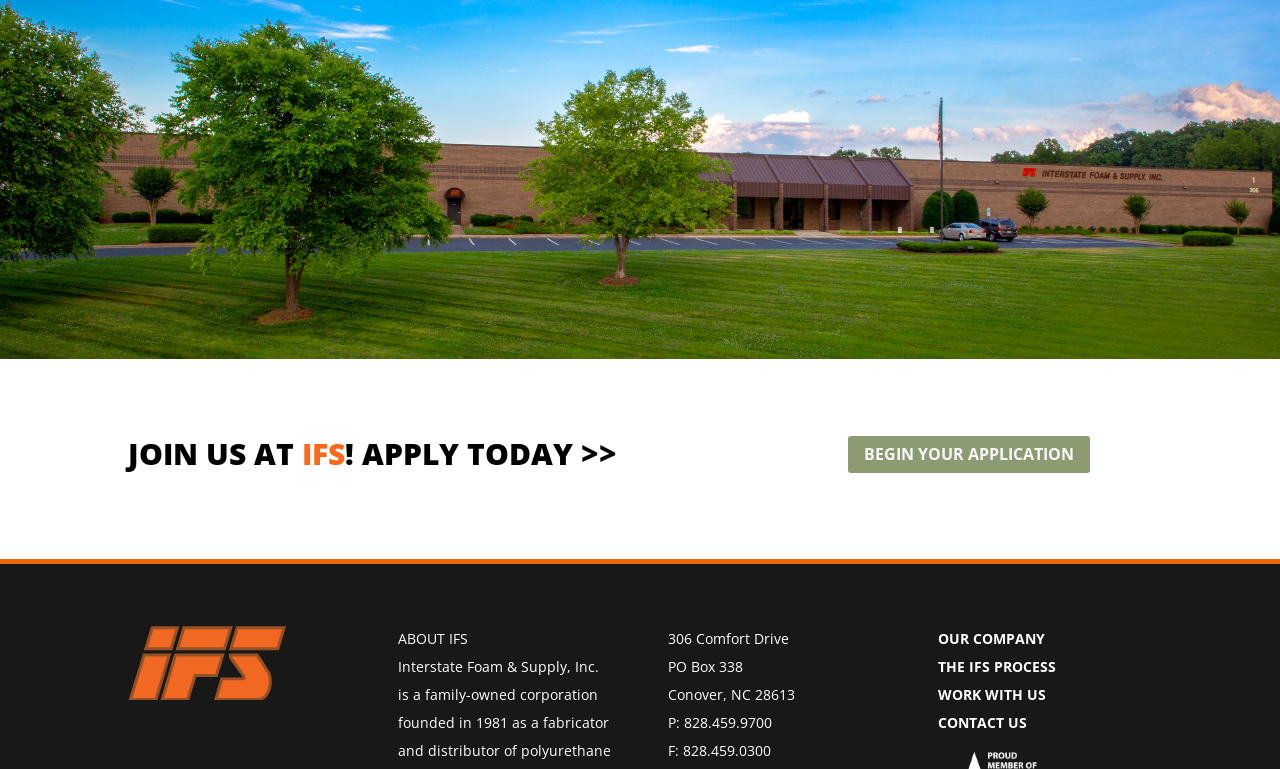What is the company's fax number?
Based on the image, answer the question with as much detail as possible.

I found the company's fax number by looking at the contact information section, where it is listed as 'F: 828.459.0300'.